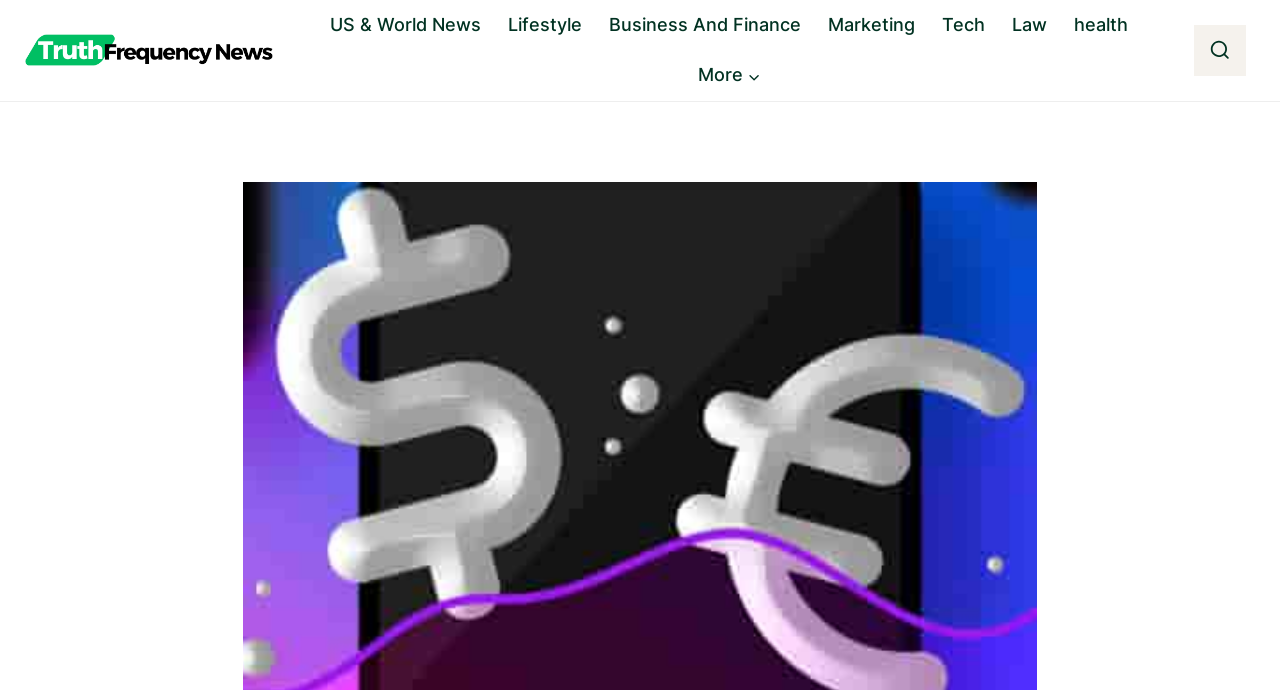Please identify the bounding box coordinates of the element on the webpage that should be clicked to follow this instruction: "view search form". The bounding box coordinates should be given as four float numbers between 0 and 1, formatted as [left, top, right, bottom].

[0.933, 0.036, 0.973, 0.11]